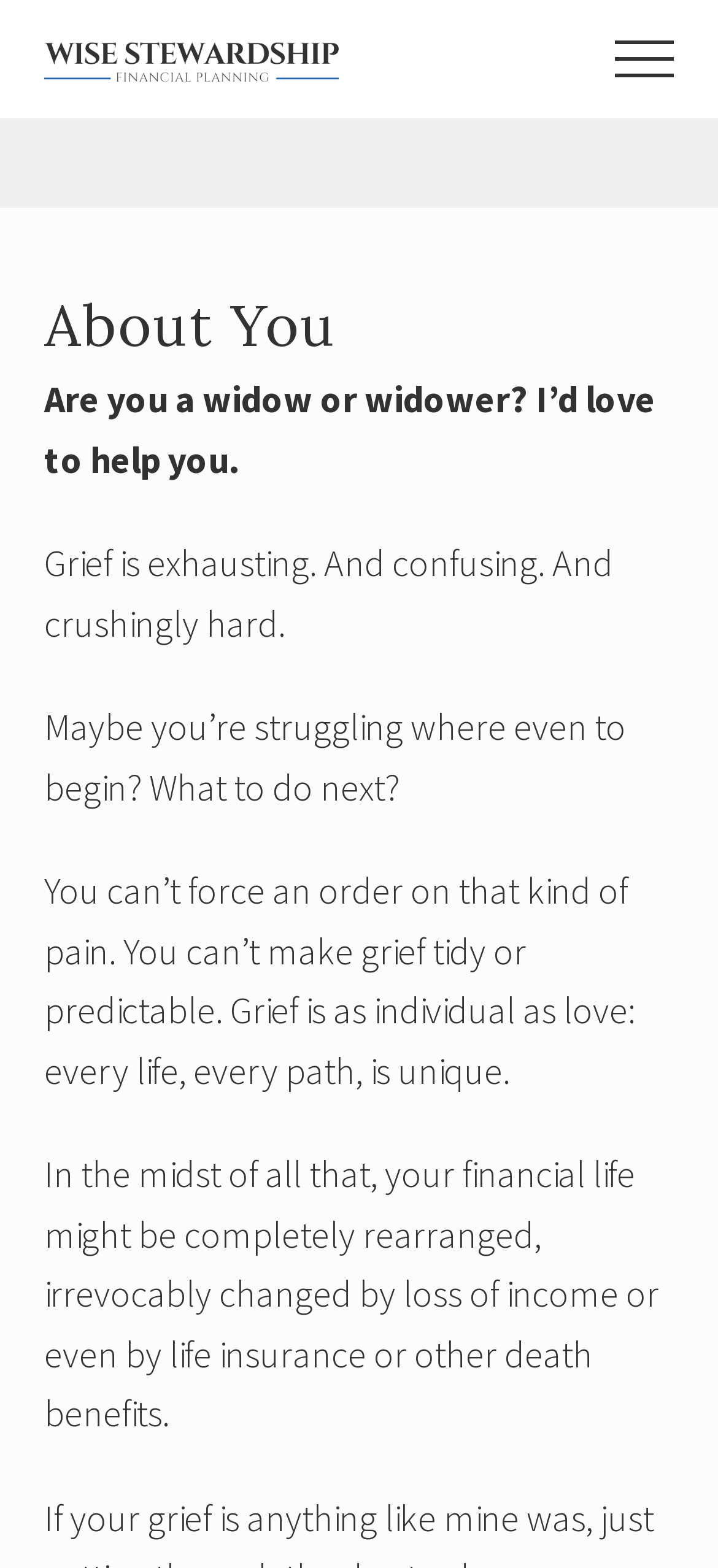Using the provided element description: "Menu", identify the bounding box coordinates. The coordinates should be four floats between 0 and 1 in the order [left, top, right, bottom].

[0.815, 0.008, 0.979, 0.067]